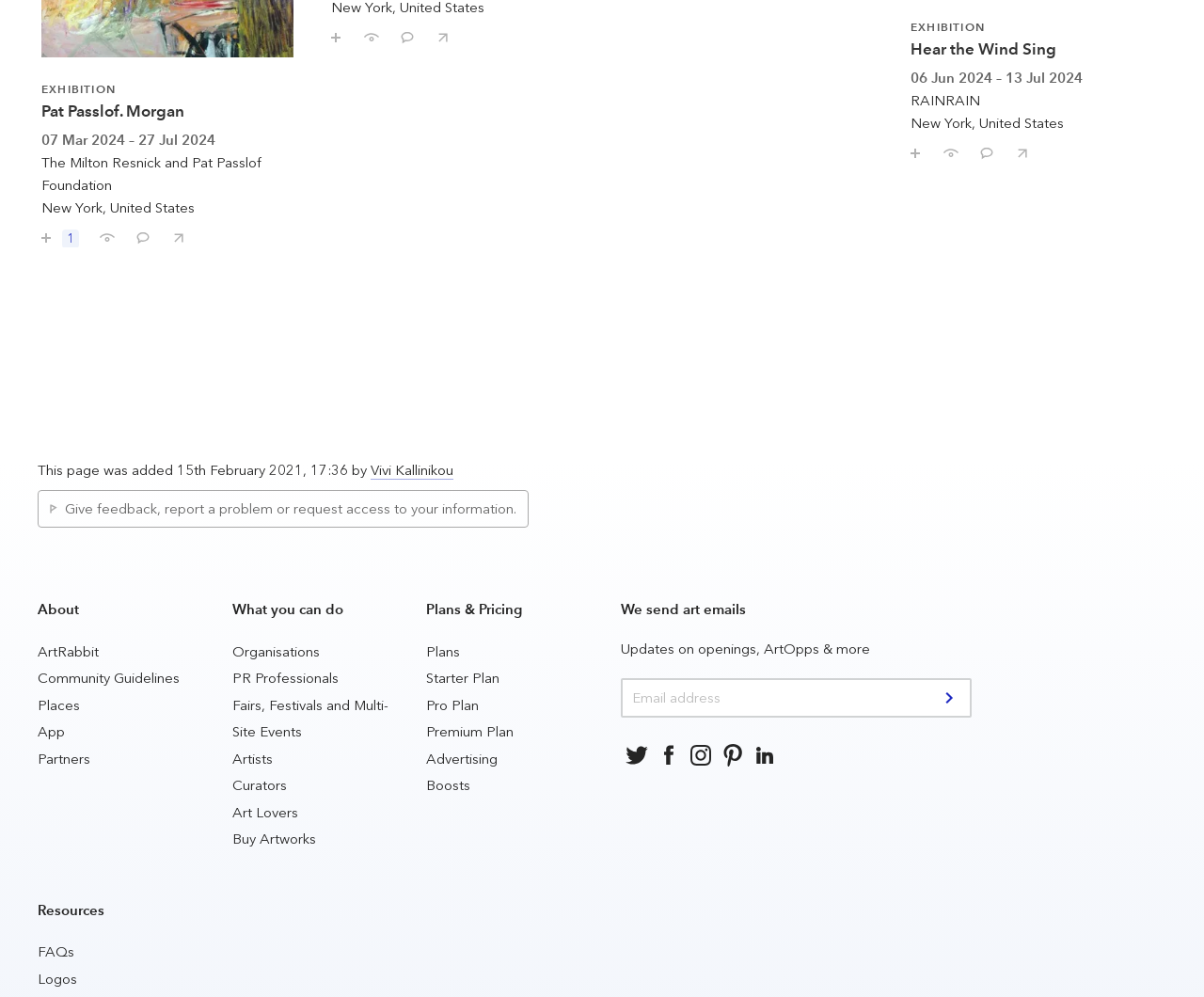Specify the bounding box coordinates of the area that needs to be clicked to achieve the following instruction: "Save Susan Cianciolo. Light Workers - RUN 15 - Game of Life - (Thank You Pine Trees)".

[0.263, 0.019, 0.293, 0.047]